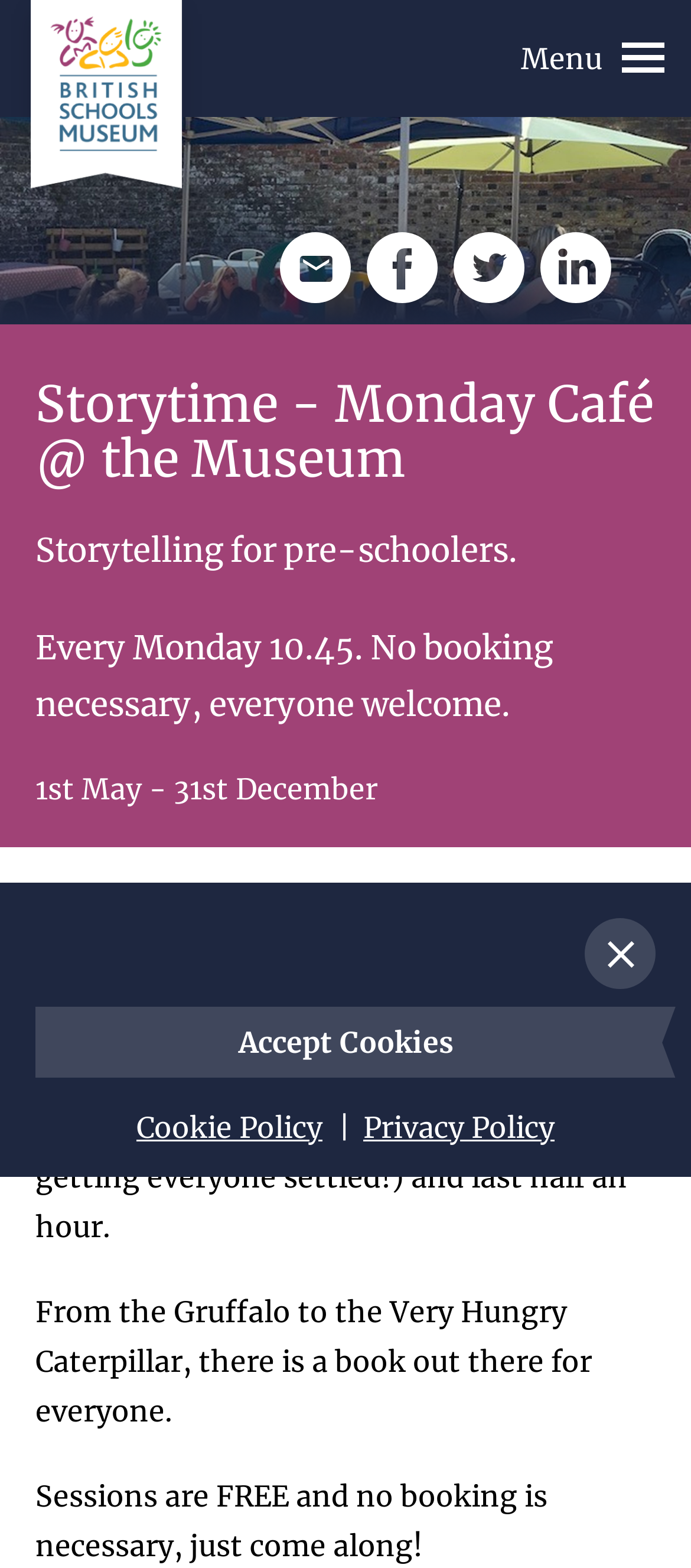Can you give a comprehensive explanation to the question given the content of the image?
What is the duration of the storytelling session?

According to the webpage, the session starts at 10:45 and lasts half an hour, as mentioned in the text 'Session starts 10.45 - 11am (depending on getting everyone settled!) and last half an hour'.